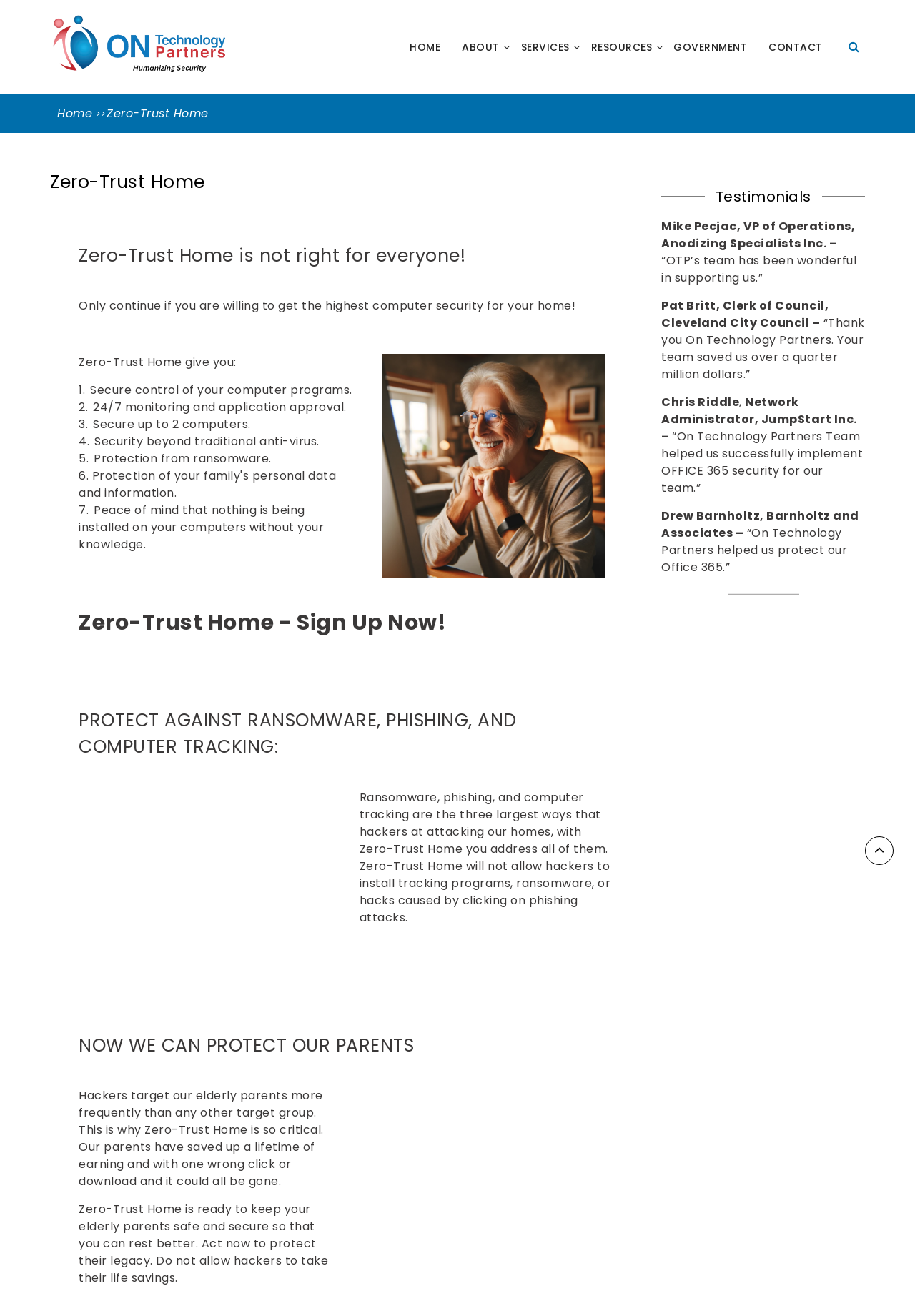Give a one-word or short-phrase answer to the following question: 
Who is the target audience of Zero-Trust Home?

Elderly parents